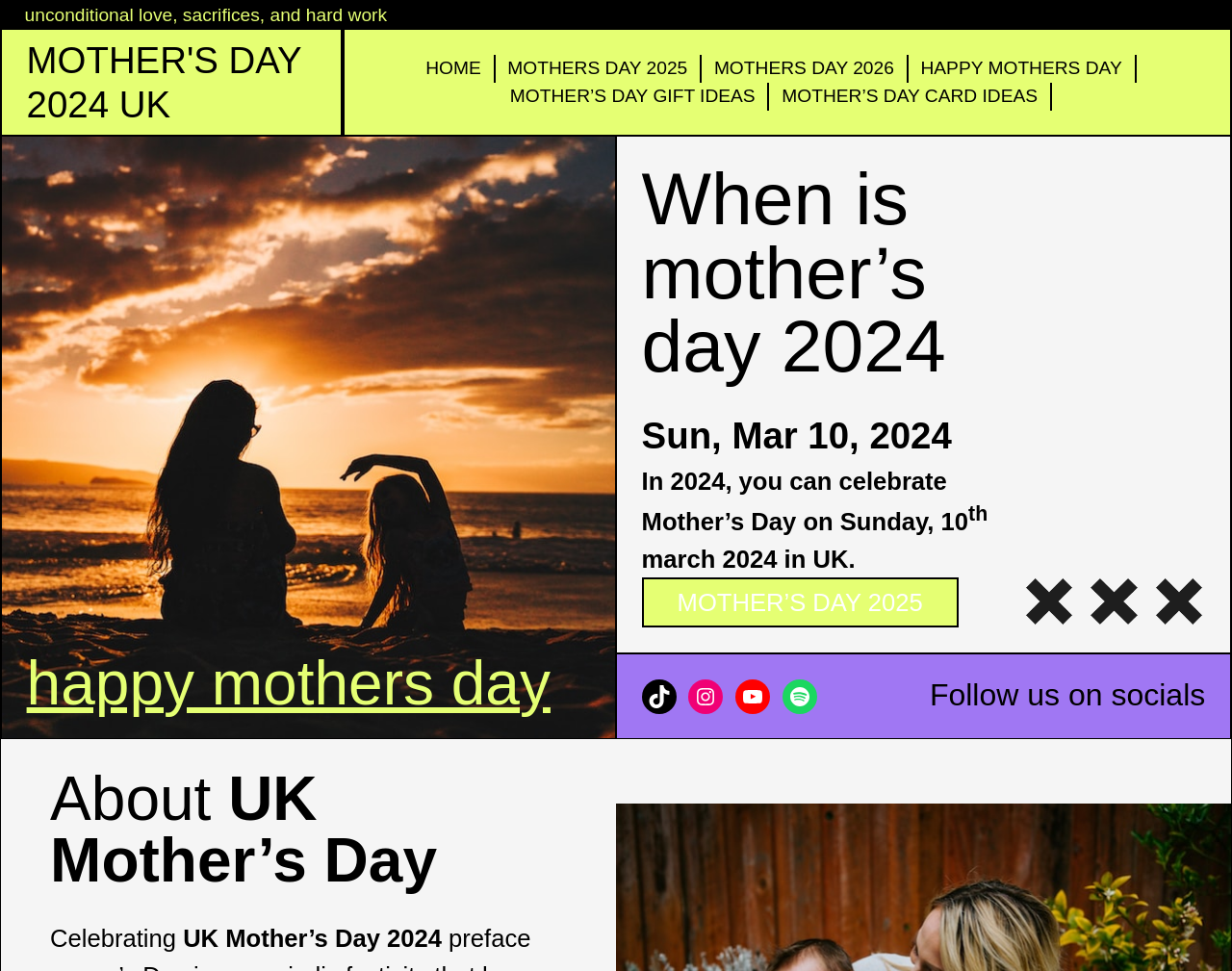Identify the coordinates of the bounding box for the element that must be clicked to accomplish the instruction: "Click on MOTHER’S DAY 2025".

[0.521, 0.595, 0.778, 0.647]